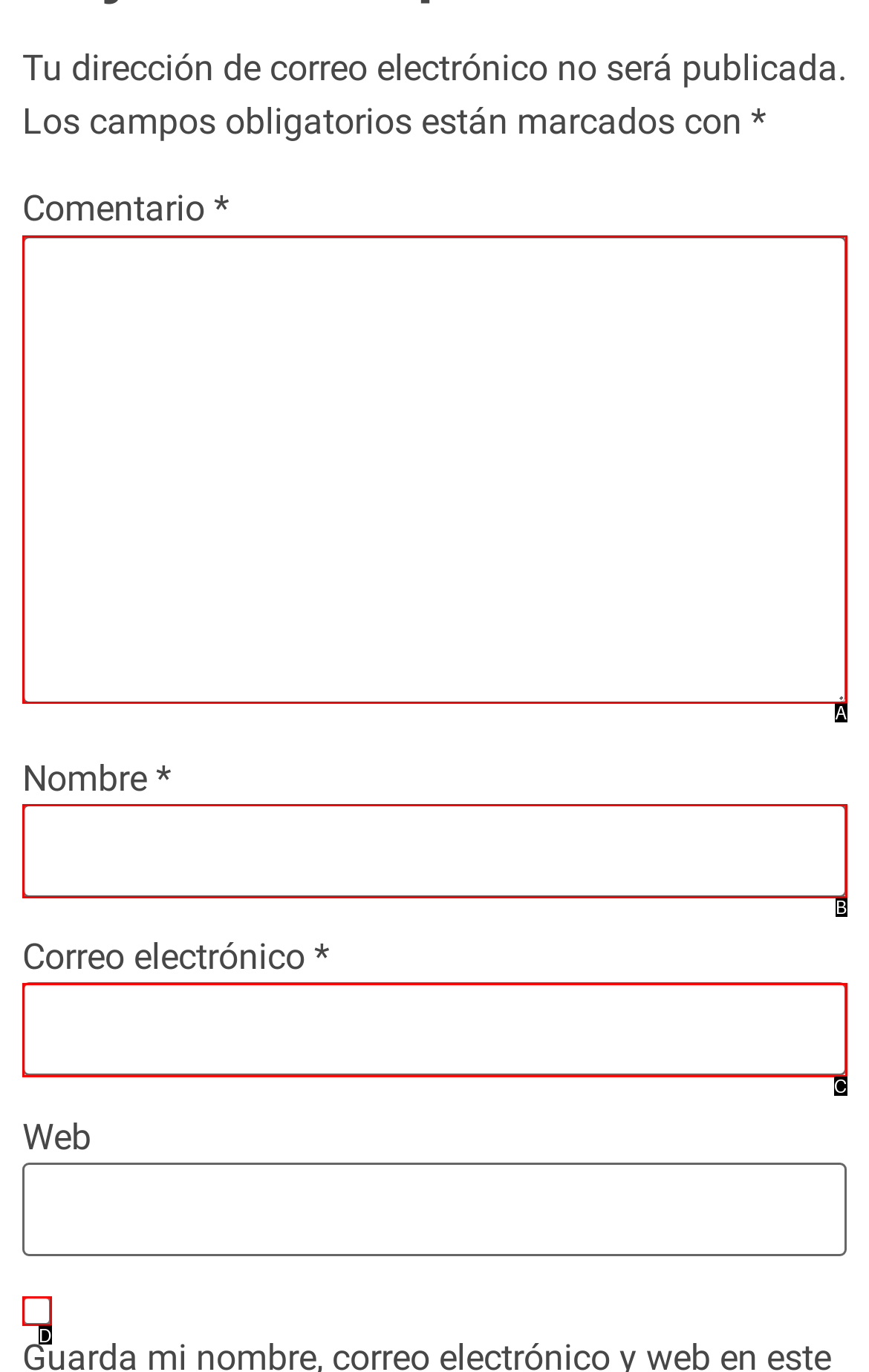Match the HTML element to the description: parent_node: Nombre * name="author". Answer with the letter of the correct option from the provided choices.

B